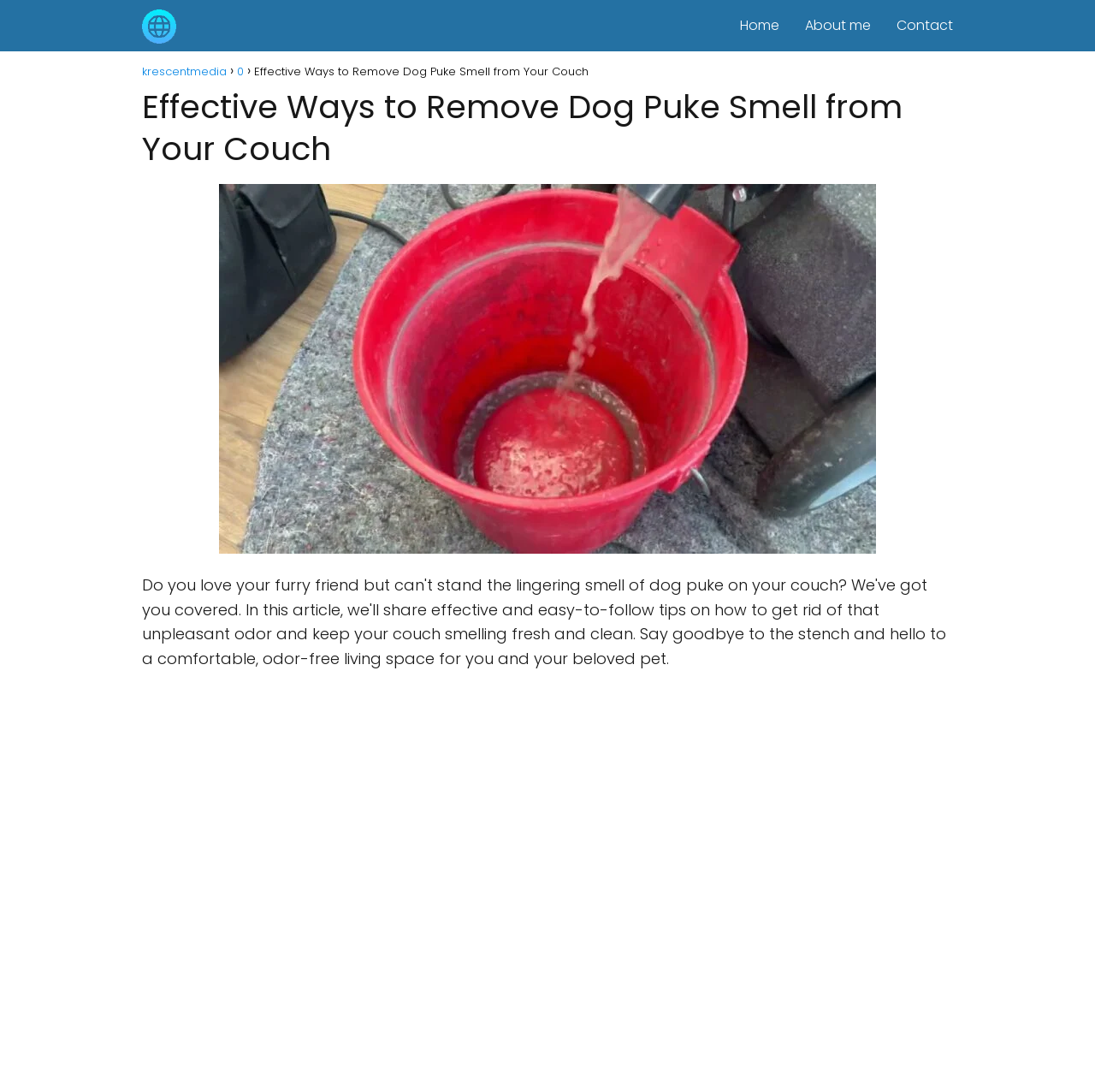From the webpage screenshot, identify the region described by krescentmedia. Provide the bounding box coordinates as (top-left x, top-left y, bottom-right x, bottom-right y), with each value being a floating point number between 0 and 1.

[0.13, 0.058, 0.207, 0.073]